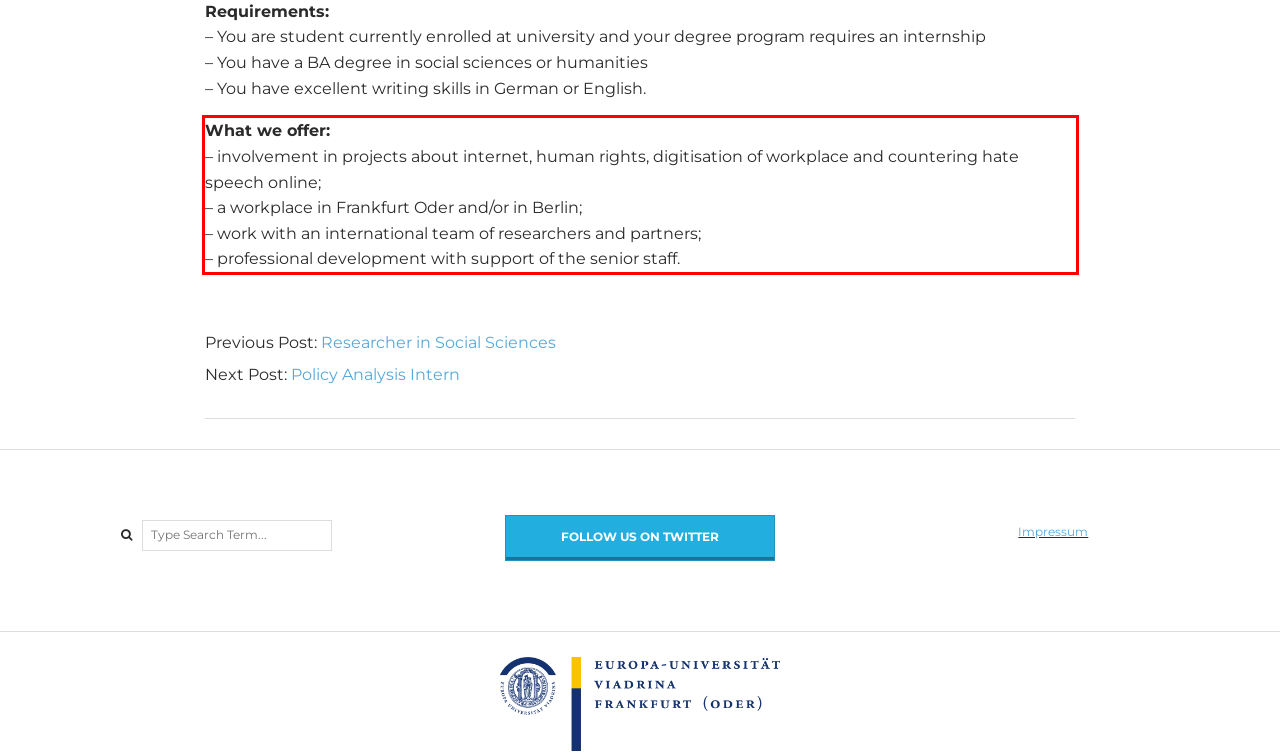With the provided screenshot of a webpage, locate the red bounding box and perform OCR to extract the text content inside it.

What we offer: – involvement in projects about internet, human rights, digitisation of workplace and countering hate speech online; – a workplace in Frankfurt Oder and/or in Berlin; – work with an international team of researchers and partners; – professional development with support of the senior staff.